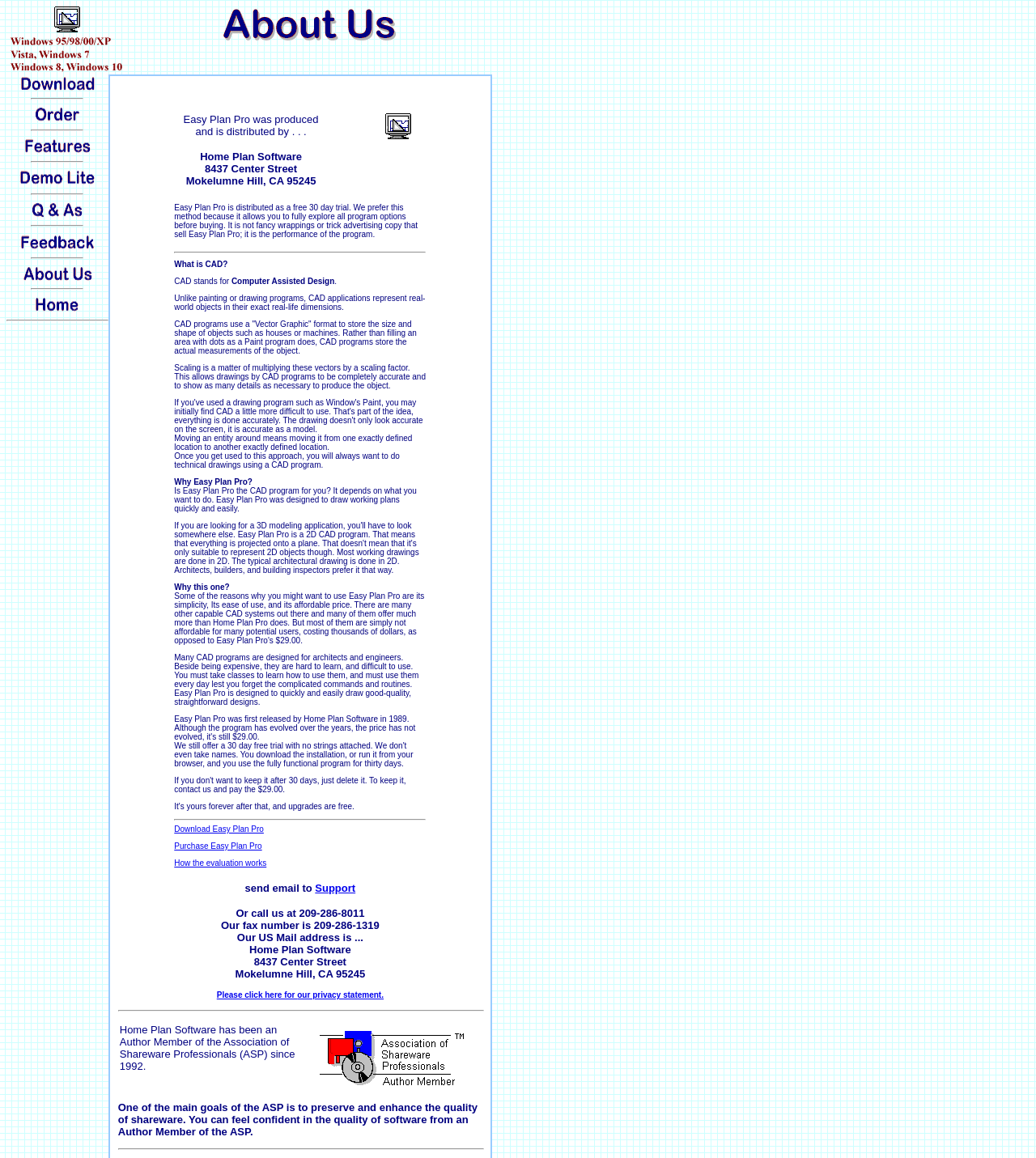Please identify the bounding box coordinates of the element's region that needs to be clicked to fulfill the following instruction: "Click the Order button". The bounding box coordinates should consist of four float numbers between 0 and 1, i.e., [left, top, right, bottom].

[0.033, 0.096, 0.078, 0.108]